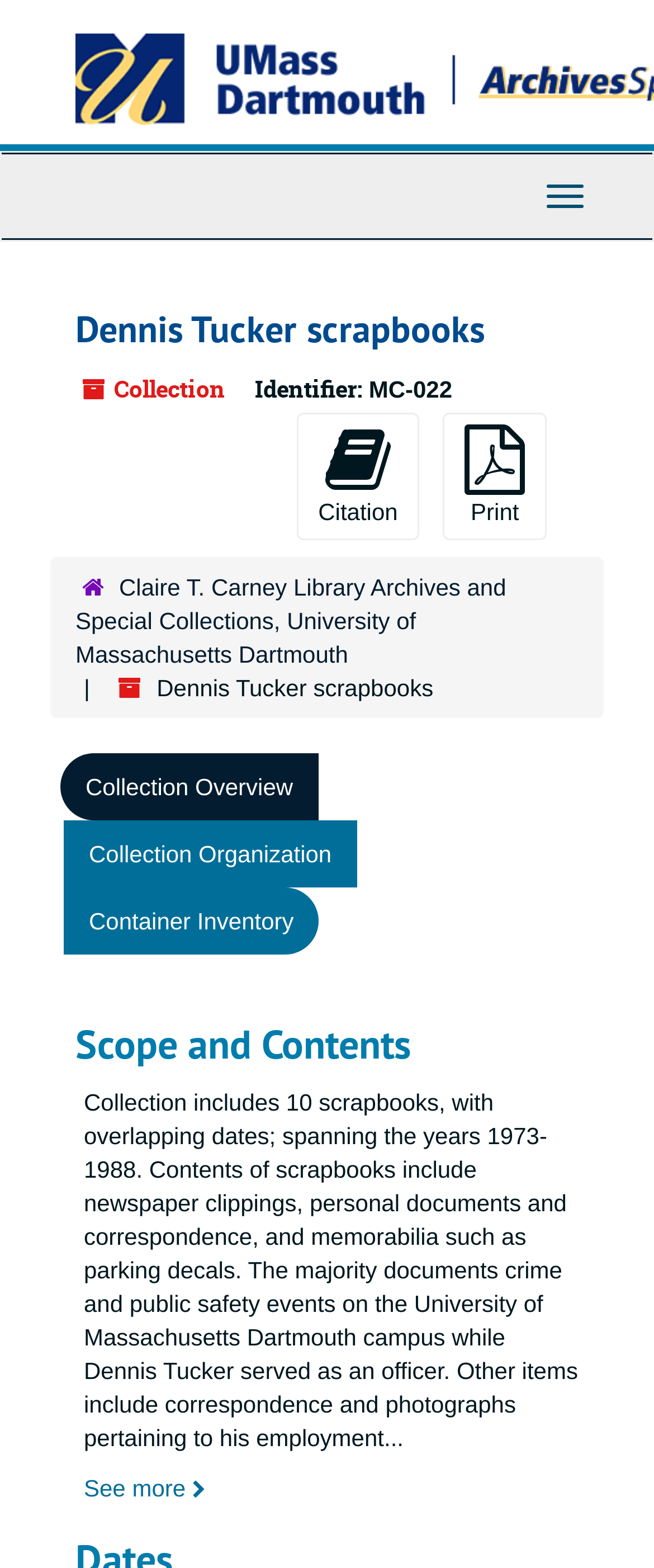Refer to the image and provide an in-depth answer to the question: 
What is the majority of the scrapbooks about?

I found the answer by reading the text under 'Scope and Contents' which states that the majority of the scrapbooks document crime and public safety events on the University of Massachusetts Dartmouth campus.